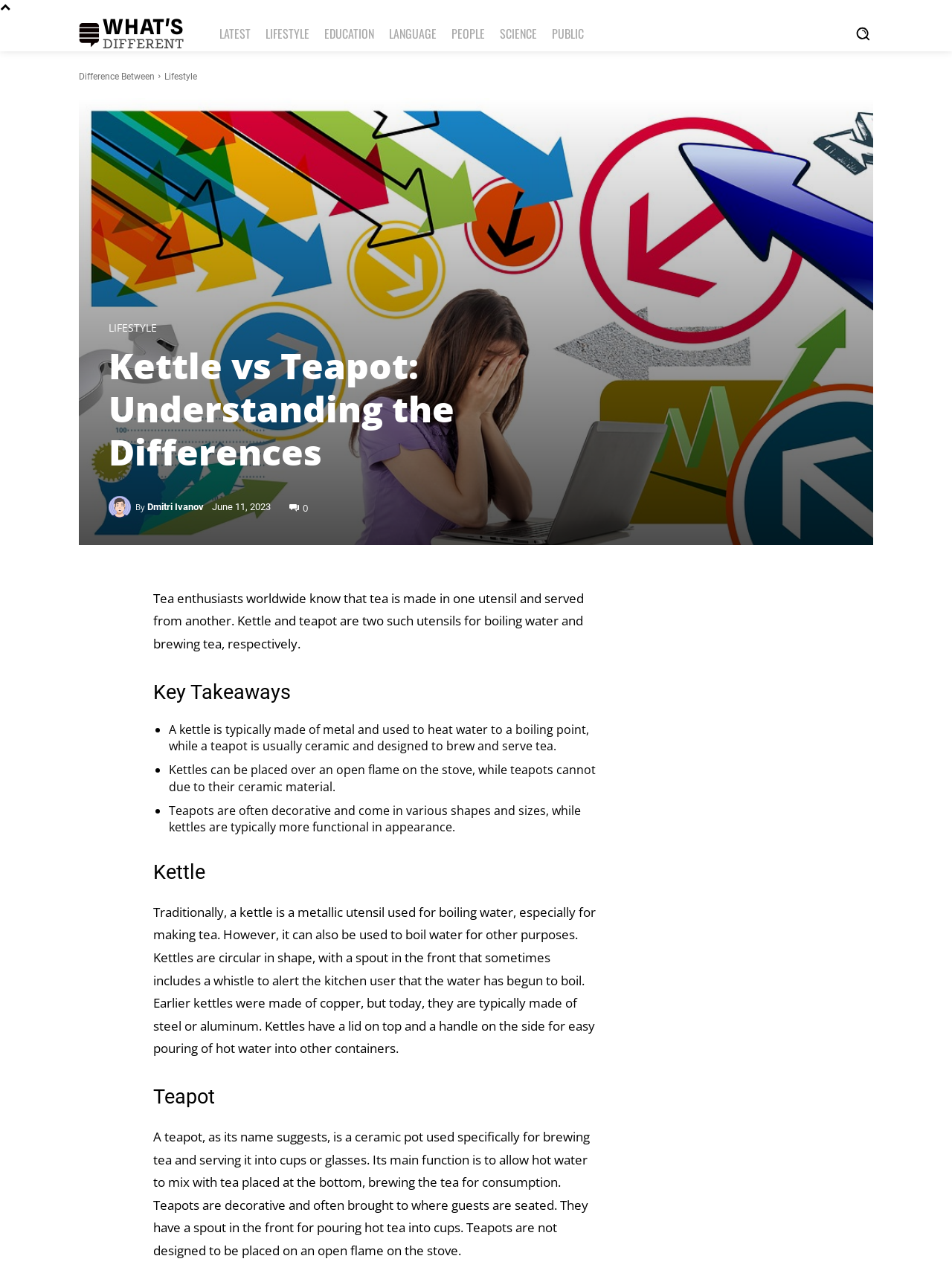Can you provide the bounding box coordinates for the element that should be clicked to implement the instruction: "Read the article by Dmitri Ivanov"?

[0.114, 0.387, 0.142, 0.404]